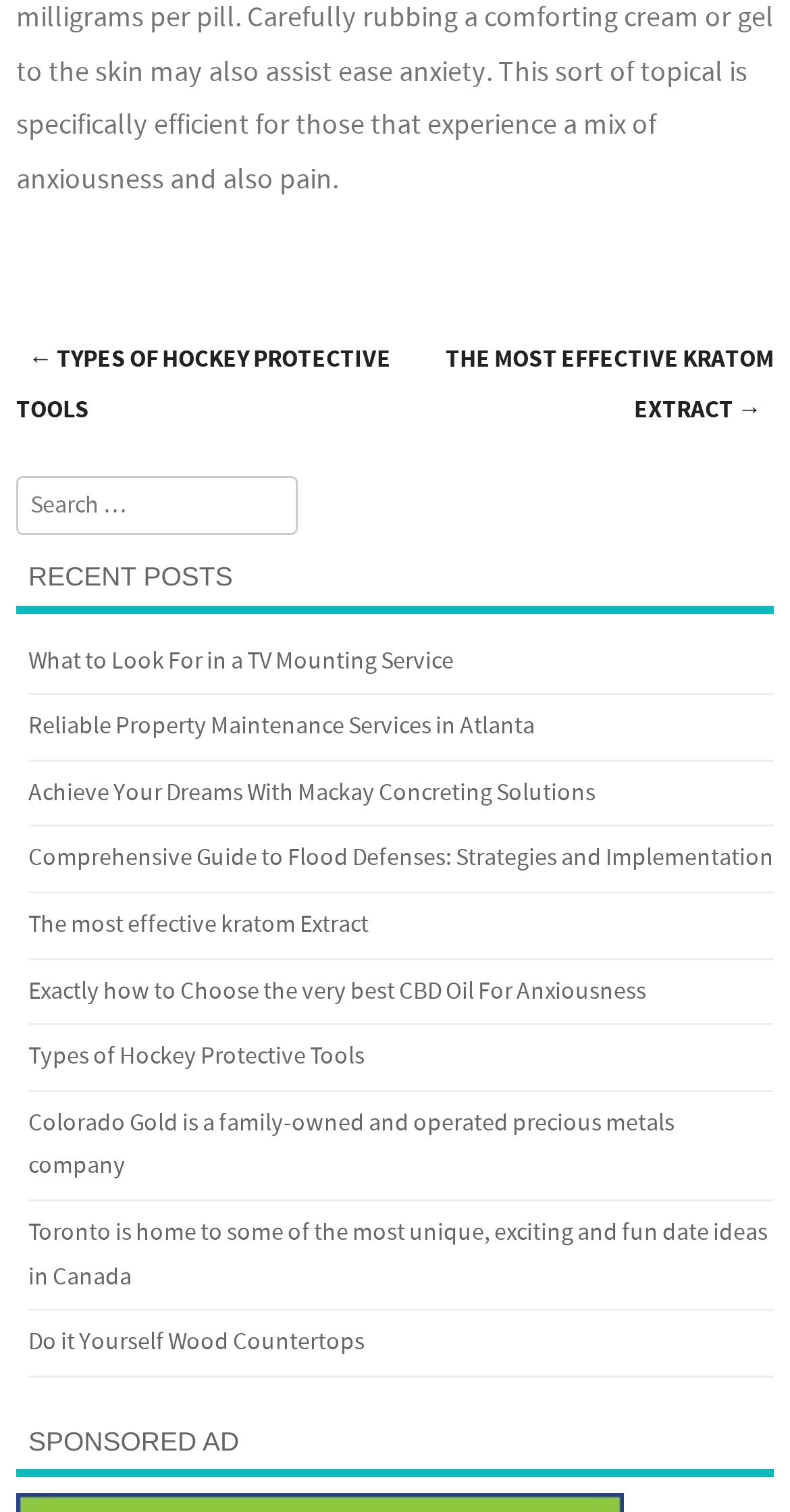Give a one-word or short phrase answer to the question: 
What is the purpose of the search bar?

To search posts